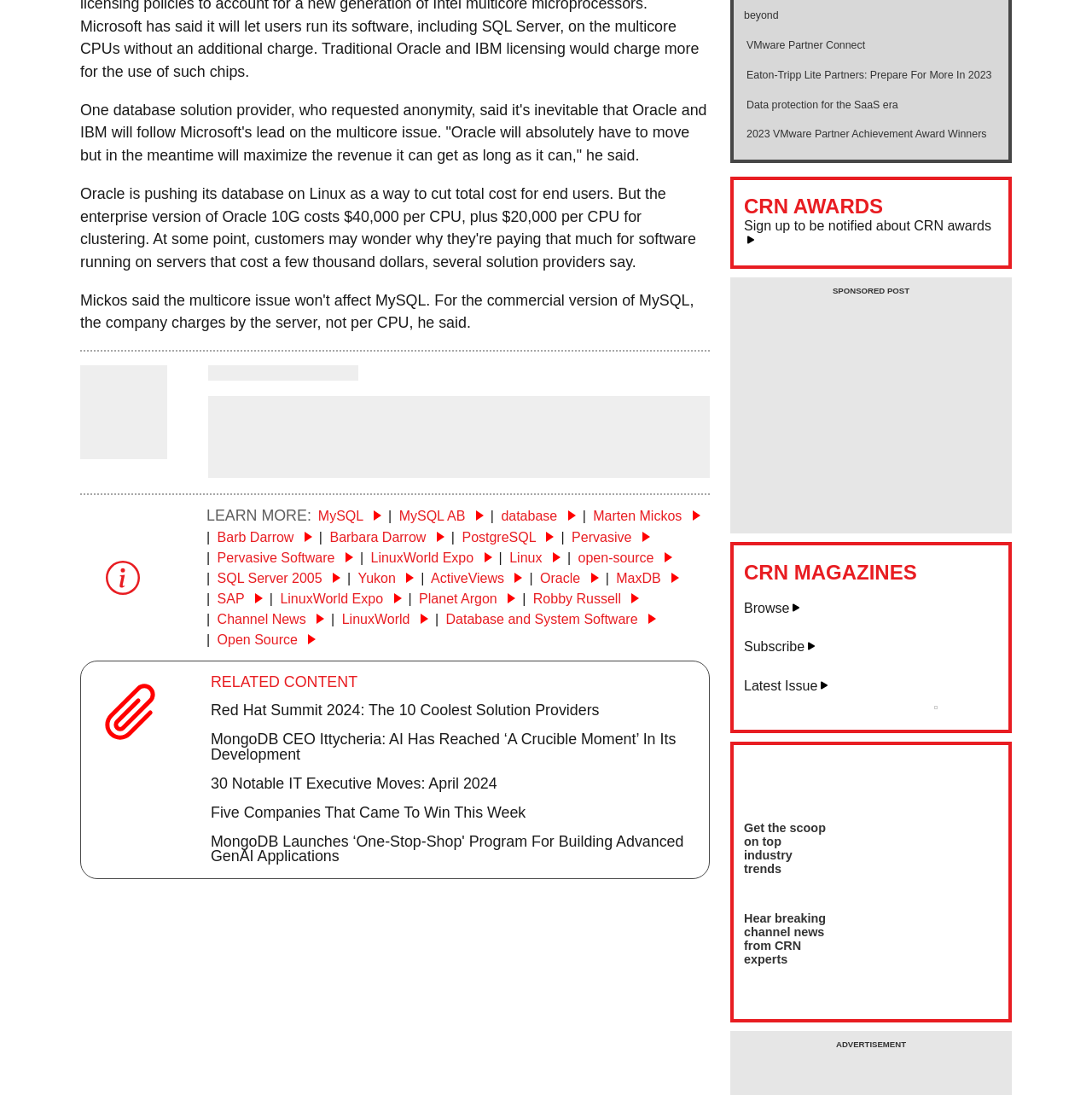Answer the question using only one word or a concise phrase: Who is the author of the article?

Author Name